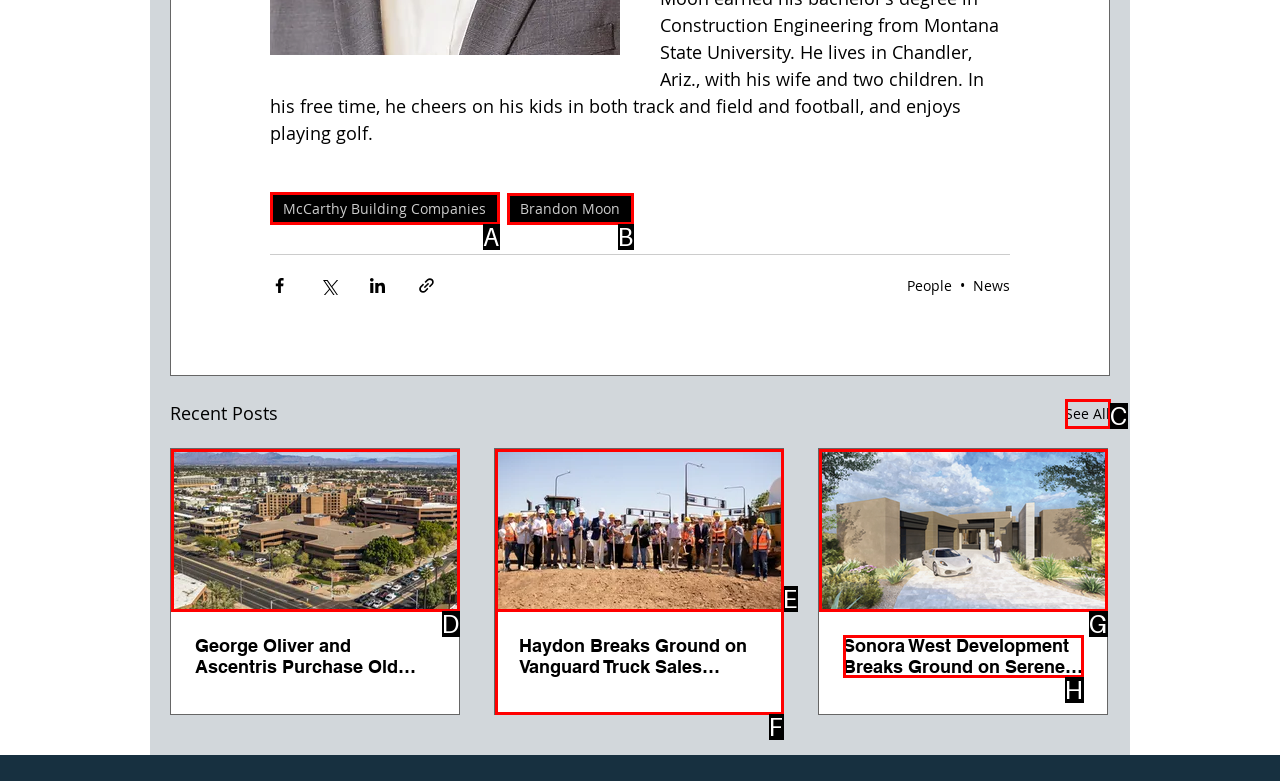Point out the letter of the HTML element you should click on to execute the task: Click on the 'McCarthy Building Companies' link
Reply with the letter from the given options.

A